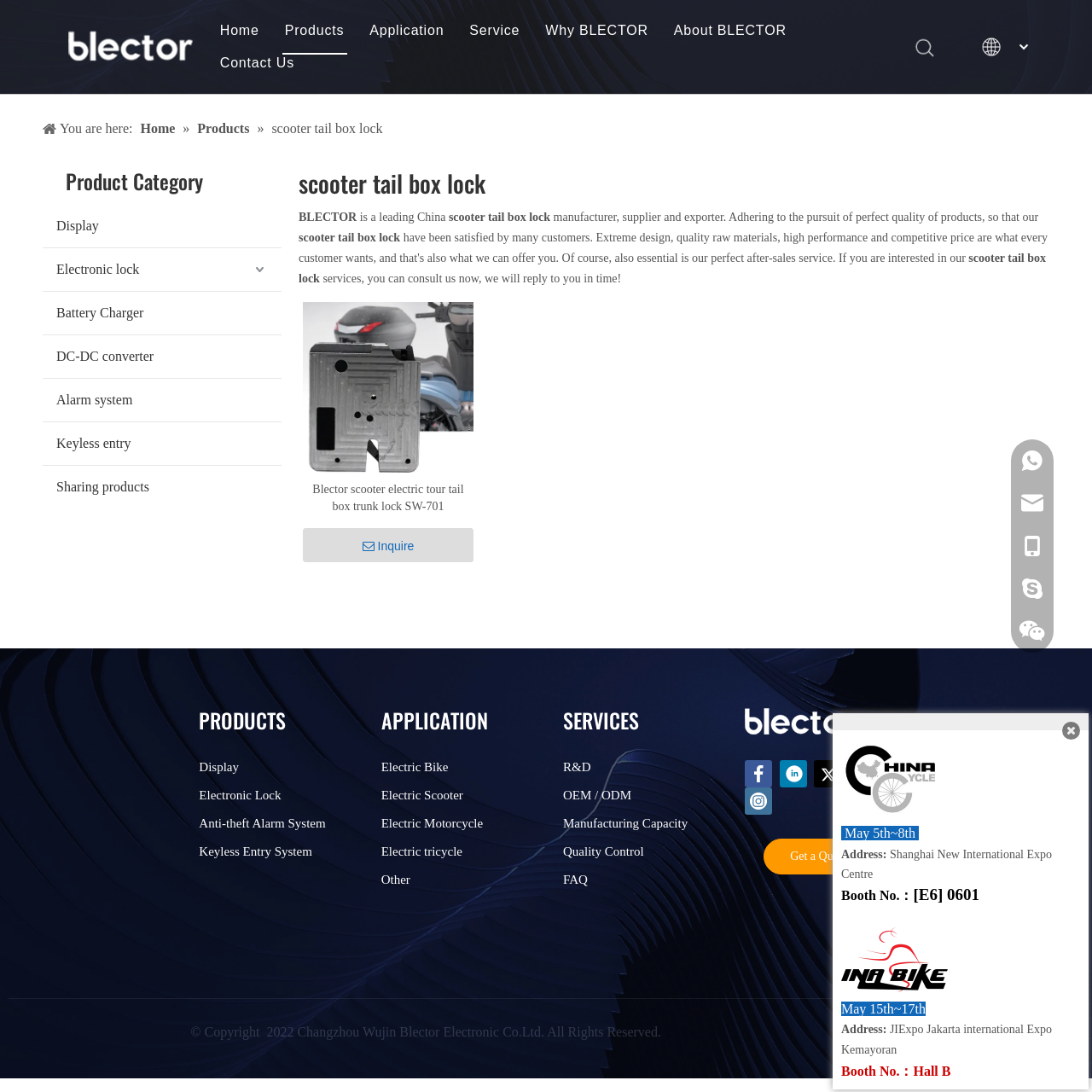Determine the bounding box coordinates of the region that needs to be clicked to achieve the task: "Click on the 'LOGO' link".

[0.0, 0.054, 0.19, 0.067]